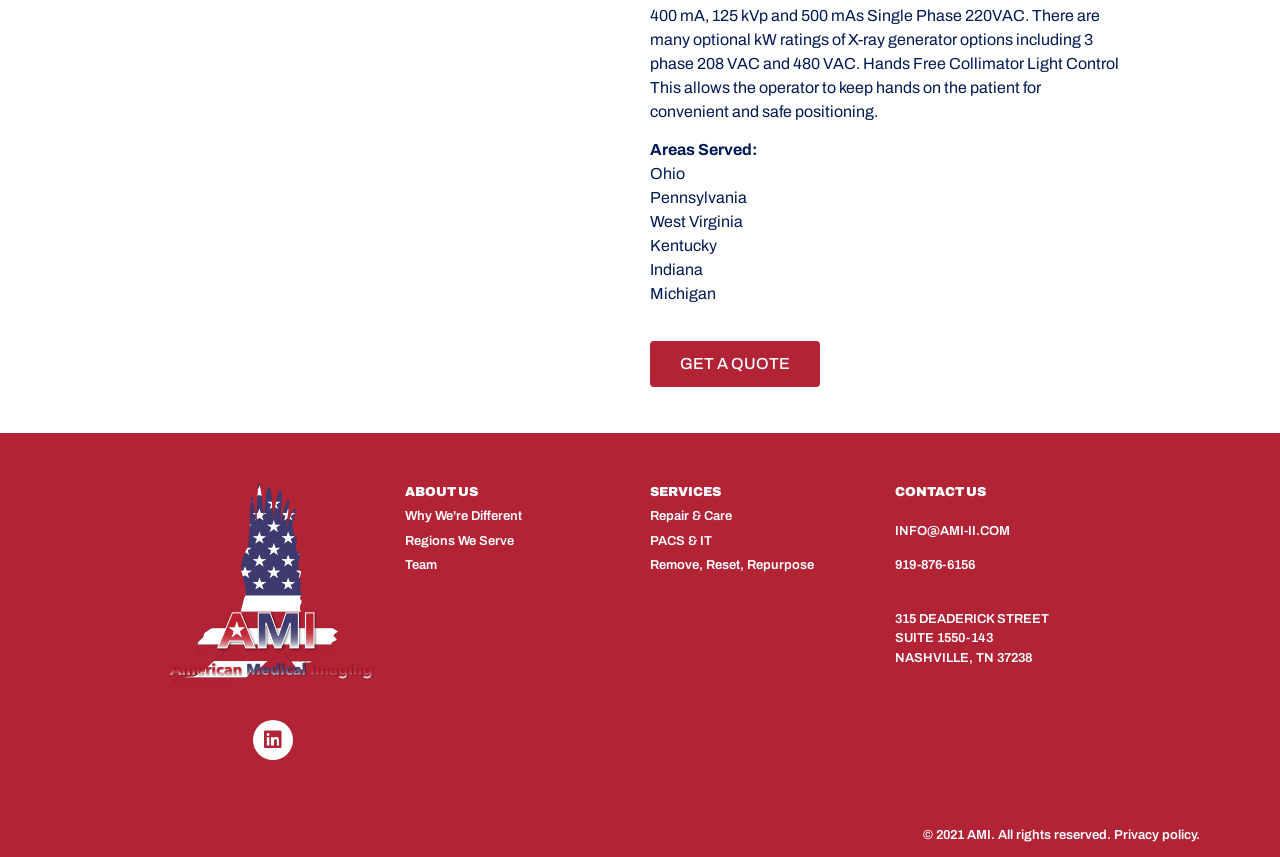Identify the bounding box of the UI element described as follows: "Privacy policy.". Provide the coordinates as four float numbers in the range of 0 to 1 [left, top, right, bottom].

[0.87, 0.966, 0.938, 0.982]